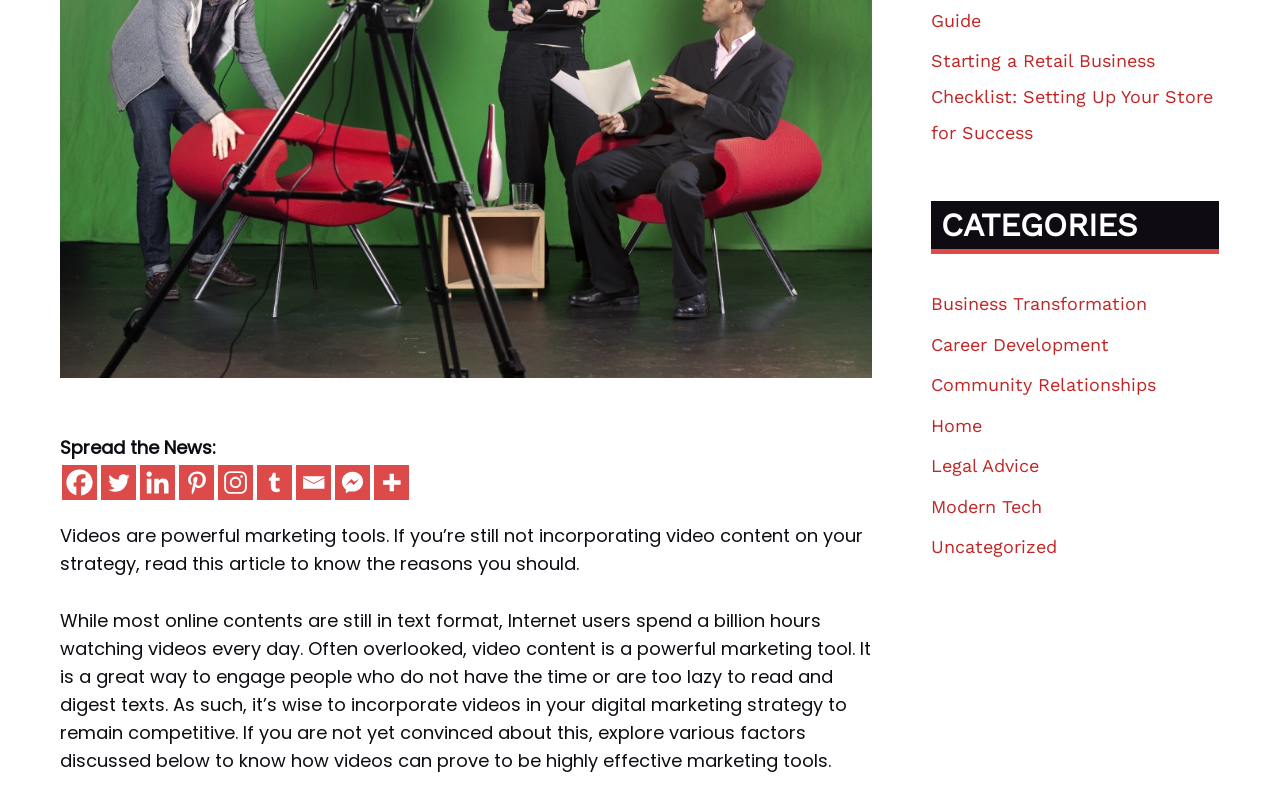Please provide the bounding box coordinate of the region that matches the element description: Korean Banana Milk Recipe. Coordinates should be in the format (top-left x, top-left y, bottom-right x, bottom-right y) and all values should be between 0 and 1.

None